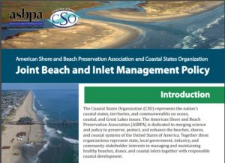Provide a comprehensive description of the image.

The image presents the cover of the "Joint Beach and Inlet Management Policy" document, developed collaboratively by the American Shore and Beach Preservation Association (ASBPA) and the Coastal States Organization (CSO). The top section features the logos of both organizations, accompanied by a visually striking aerial photograph of coastal landscapes showcasing beaches and inlets. Below the imagery, the title "Joint Beach and Inlet Management Policy" is prominently displayed, highlighting the document's focus on effective coastal management practices. The subtitled section labeled "Introduction" sets the stage for discussing the challenges and strategies involved in managing coastal resources, emphasizing the importance of collaboration between various stakeholders in addressing critical coastal issues. This visual succinctly encapsulates the essence of the document's purpose and the collaborative effort behind it.